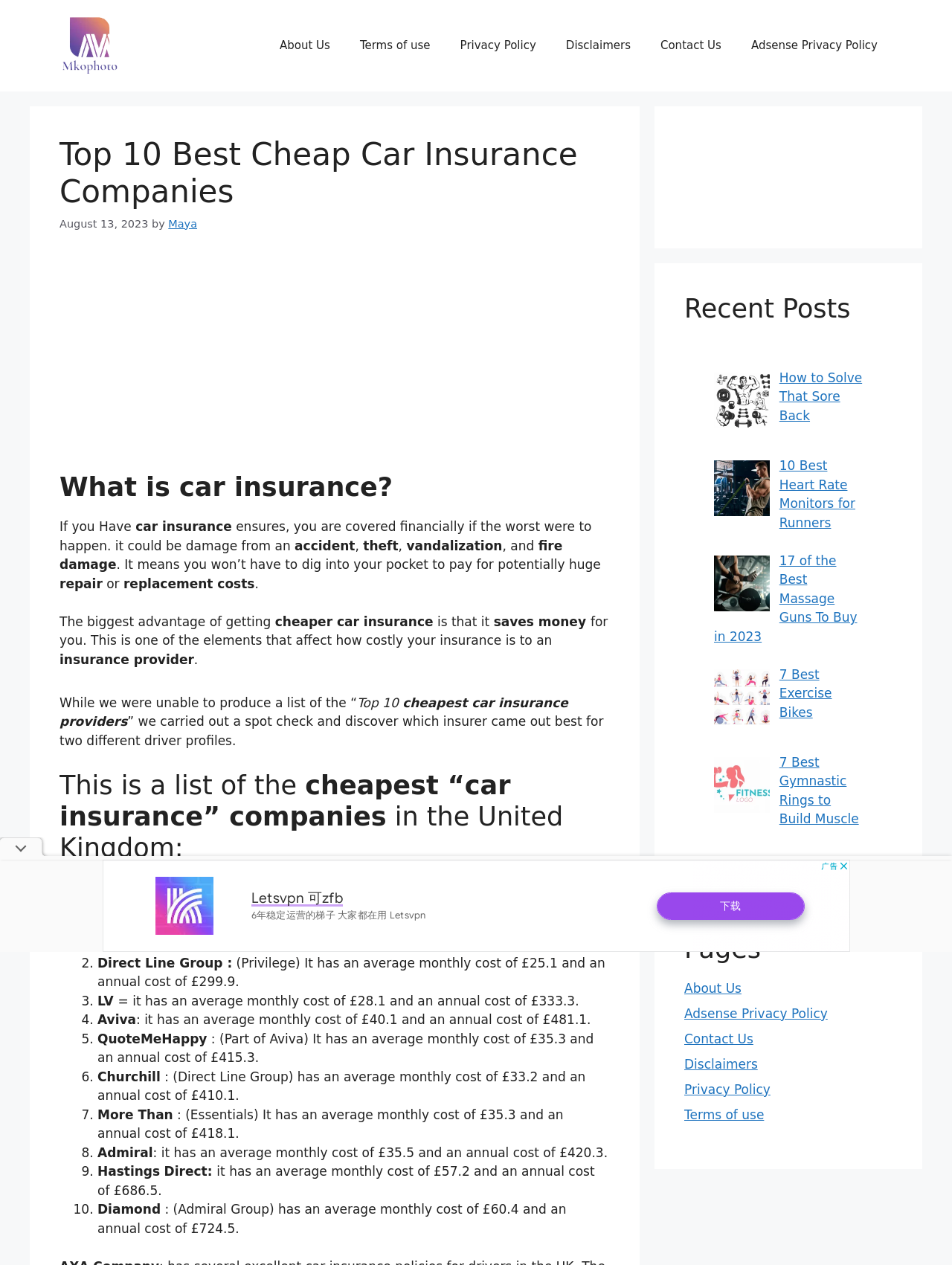Please identify the bounding box coordinates of the element's region that should be clicked to execute the following instruction: "Read the article about 'What is car insurance?'". The bounding box coordinates must be four float numbers between 0 and 1, i.e., [left, top, right, bottom].

[0.062, 0.373, 0.641, 0.398]